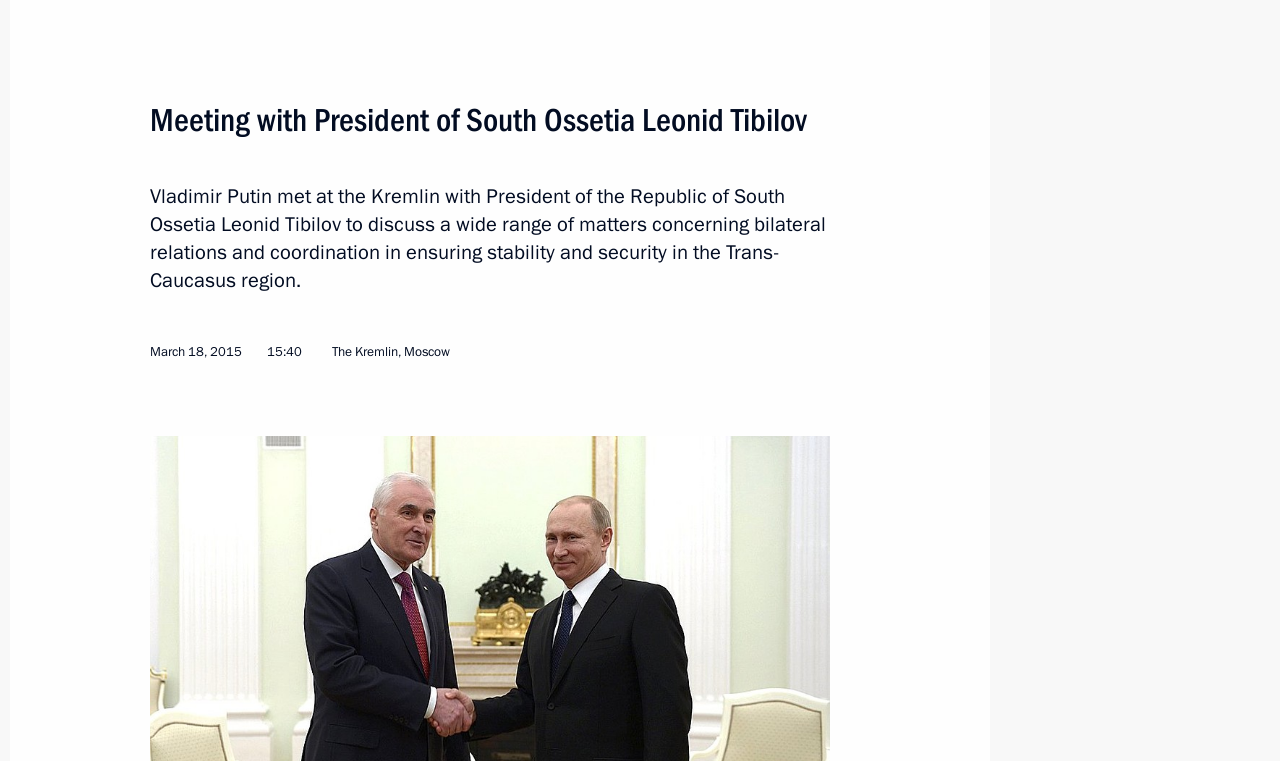Please identify the bounding box coordinates of the element's region that should be clicked to execute the following instruction: "Visit the President of Russia's website". The bounding box coordinates must be four float numbers between 0 and 1, i.e., [left, top, right, bottom].

[0.266, 0.085, 0.391, 0.131]